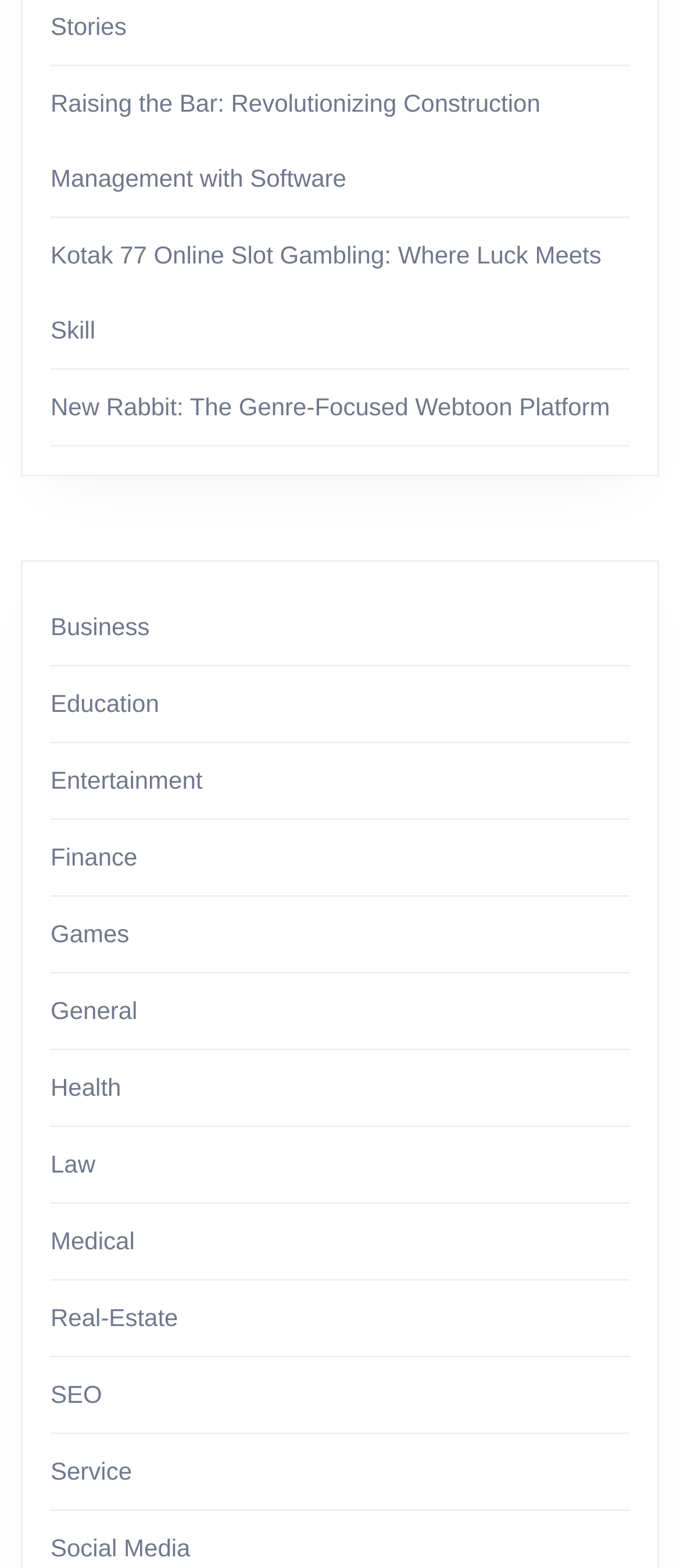Identify the bounding box coordinates of the element that should be clicked to fulfill this task: "Visit the 'New Rabbit: The Genre-Focused Webtoon Platform' page". The coordinates should be provided as four float numbers between 0 and 1, i.e., [left, top, right, bottom].

[0.074, 0.251, 0.897, 0.269]